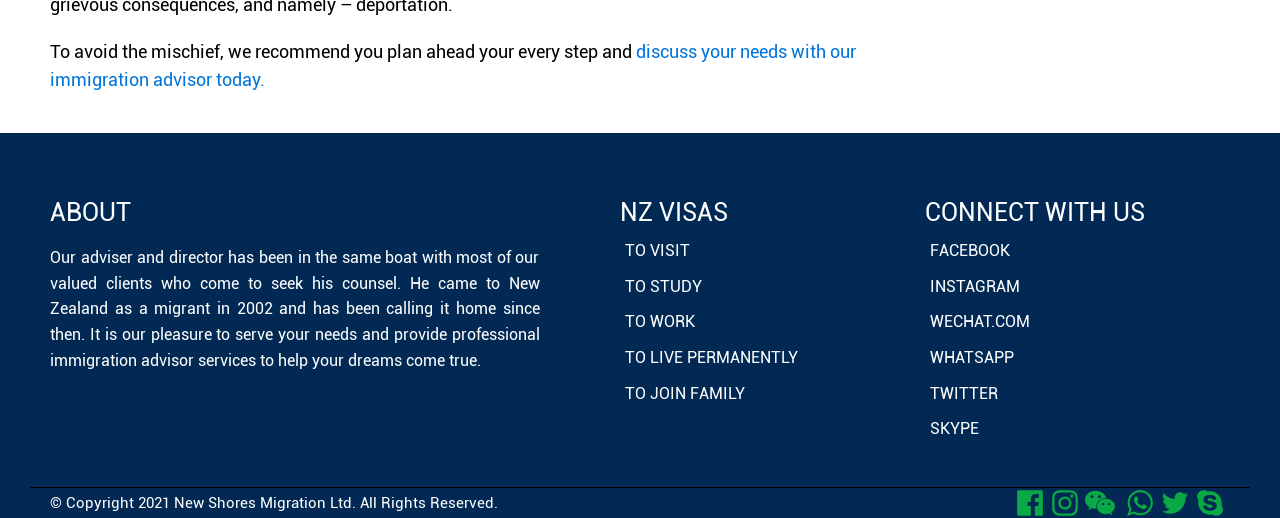Find the bounding box coordinates of the clickable area that will achieve the following instruction: "connect with us on FACEBOOK".

[0.722, 0.45, 0.808, 0.519]